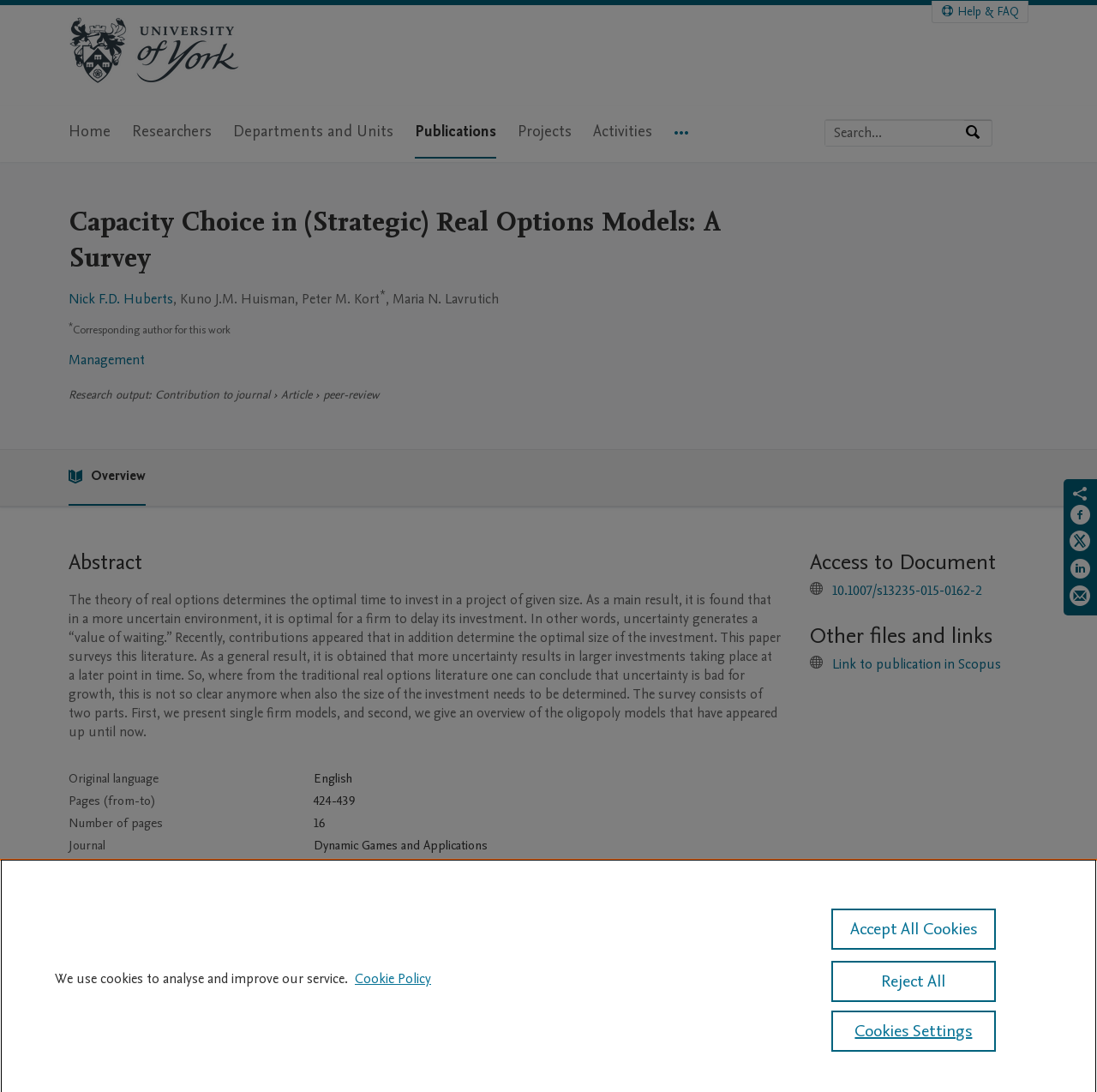Can you specify the bounding box coordinates of the area that needs to be clicked to fulfill the following instruction: "Search by expertise, name or affiliation"?

[0.752, 0.11, 0.879, 0.133]